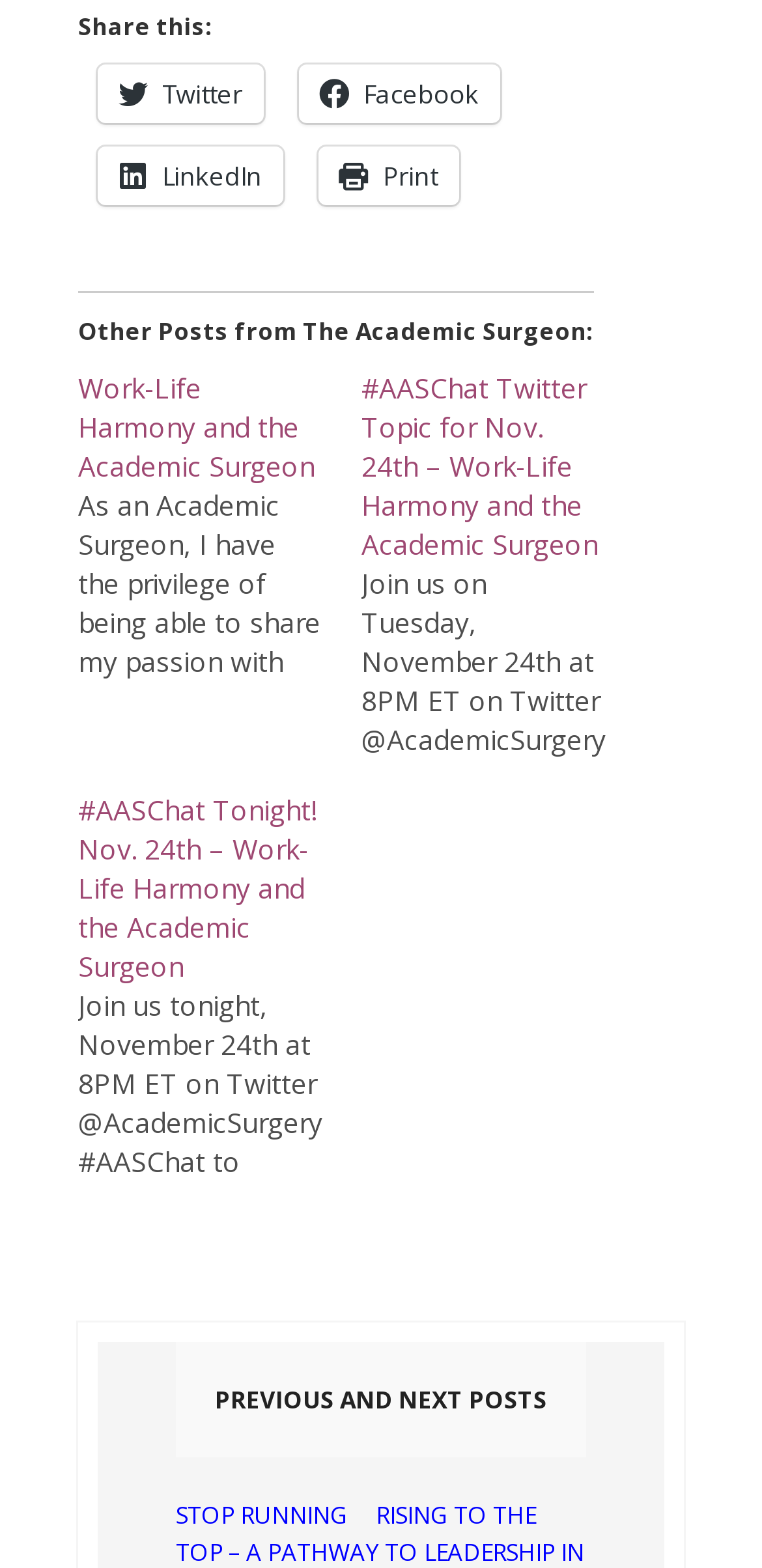Could you indicate the bounding box coordinates of the region to click in order to complete this instruction: "Share the game on Facebook".

None